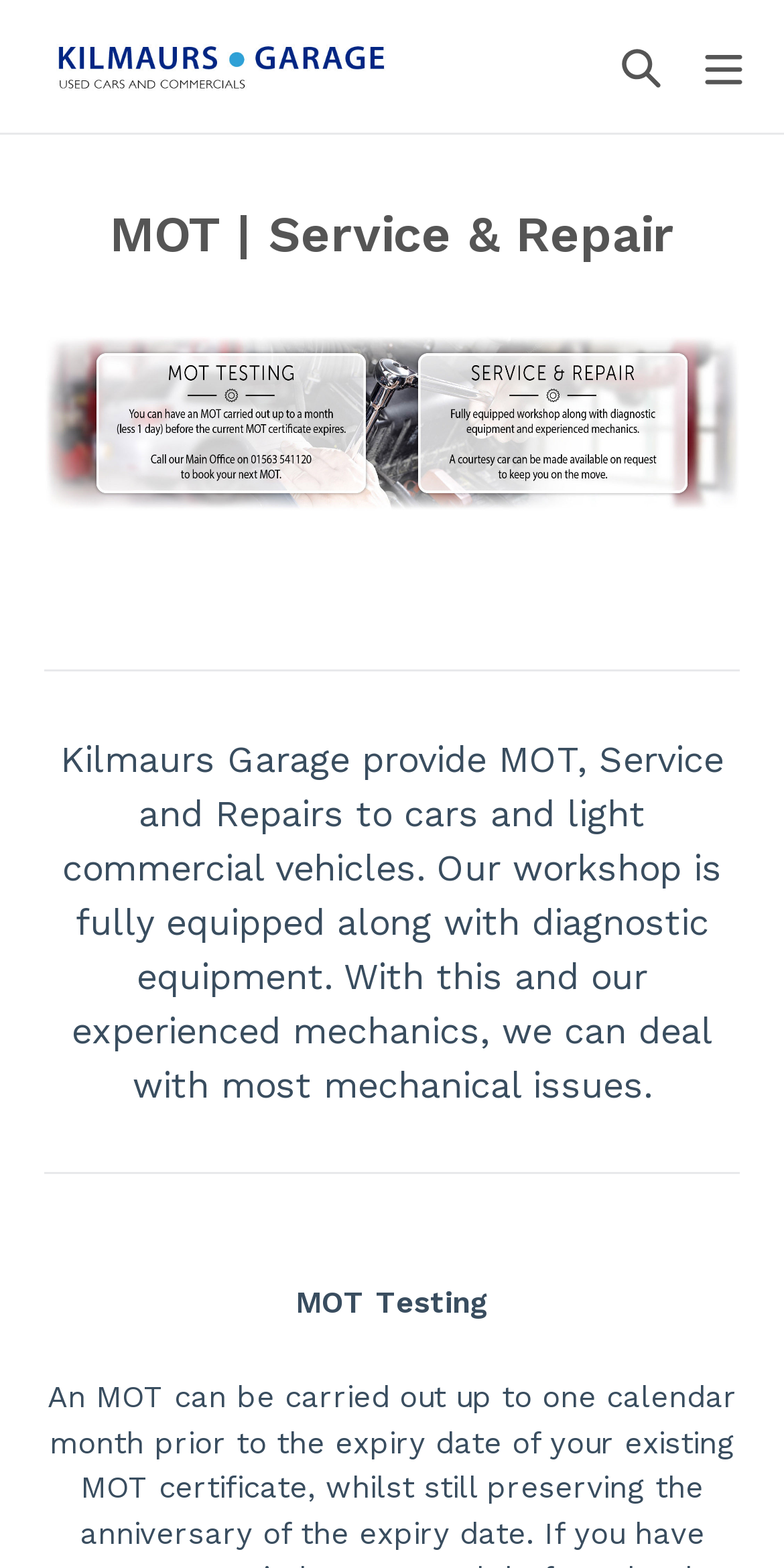Given the webpage screenshot, identify the bounding box of the UI element that matches this description: "alt="Kilmaurs Garage Ltd"".

[0.056, 0.023, 0.5, 0.062]